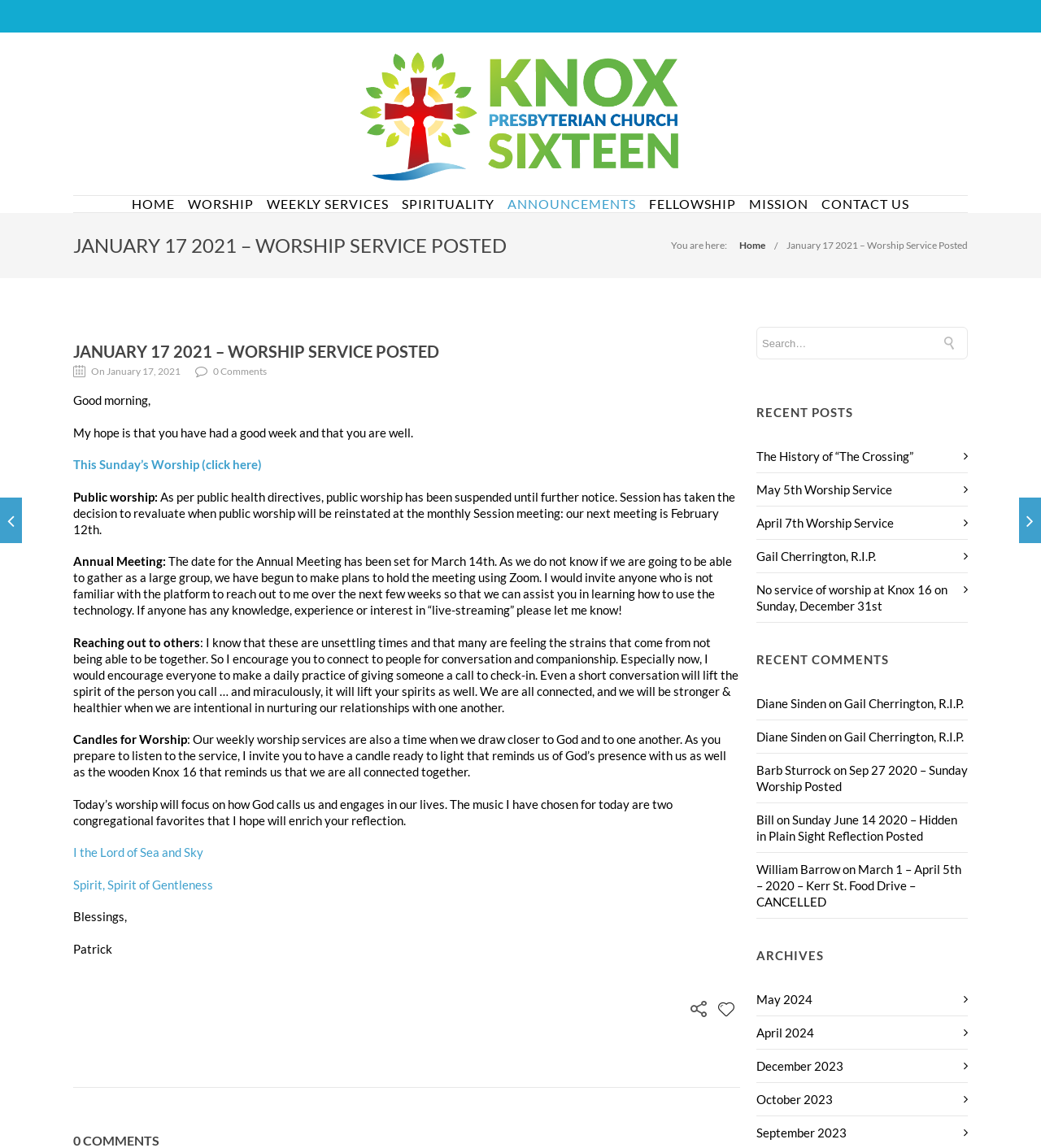Locate the bounding box coordinates of the area to click to fulfill this instruction: "Email to scheduling@bugsbybrian.com". The bounding box should be presented as four float numbers between 0 and 1, in the order [left, top, right, bottom].

None